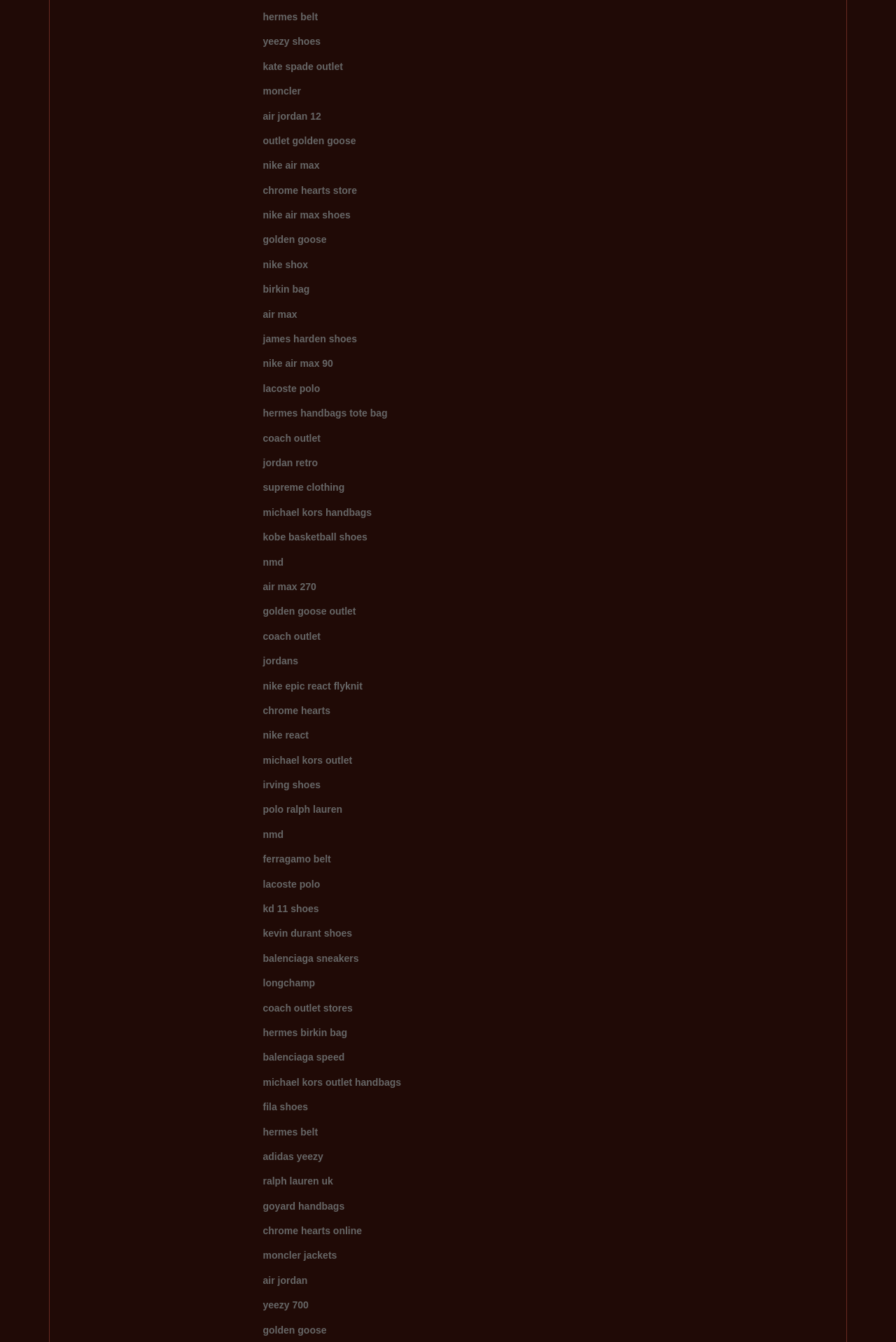Identify the bounding box coordinates for the UI element described by the following text: "james harden shoes". Provide the coordinates as four float numbers between 0 and 1, in the format [left, top, right, bottom].

[0.293, 0.248, 0.399, 0.257]